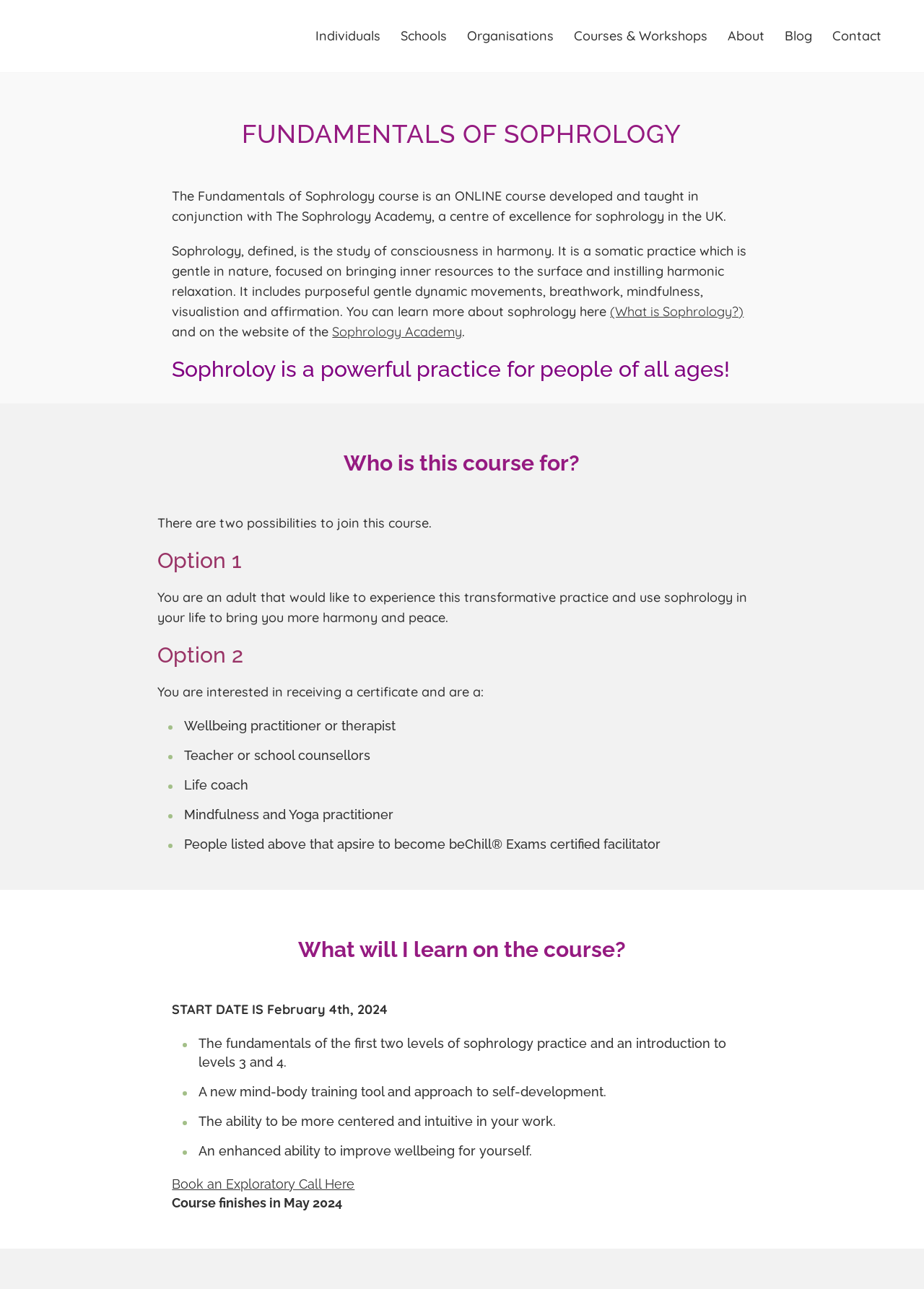Bounding box coordinates are to be given in the format (top-left x, top-left y, bottom-right x, bottom-right y). All values must be floating point numbers between 0 and 1. Provide the bounding box coordinate for the UI element described as: Book an Exploratory Call Here

[0.186, 0.913, 0.384, 0.924]